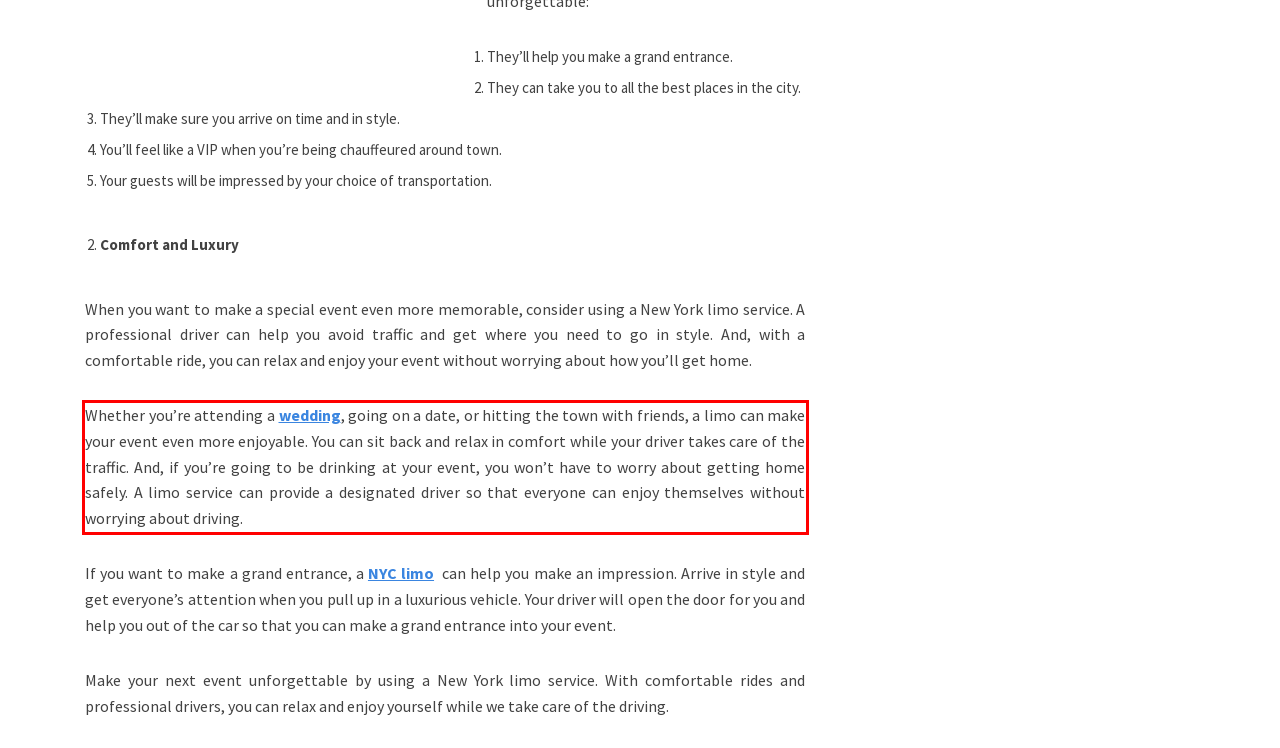Using the provided webpage screenshot, recognize the text content in the area marked by the red bounding box.

Whether you’re attending a wedding, going on a date, or hitting the town with friends, a limo can make your event even more enjoyable. You can sit back and relax in comfort while your driver takes care of the traffic. And, if you’re going to be drinking at your event, you won’t have to worry about getting home safely. A limo service can provide a designated driver so that everyone can enjoy themselves without worrying about driving.